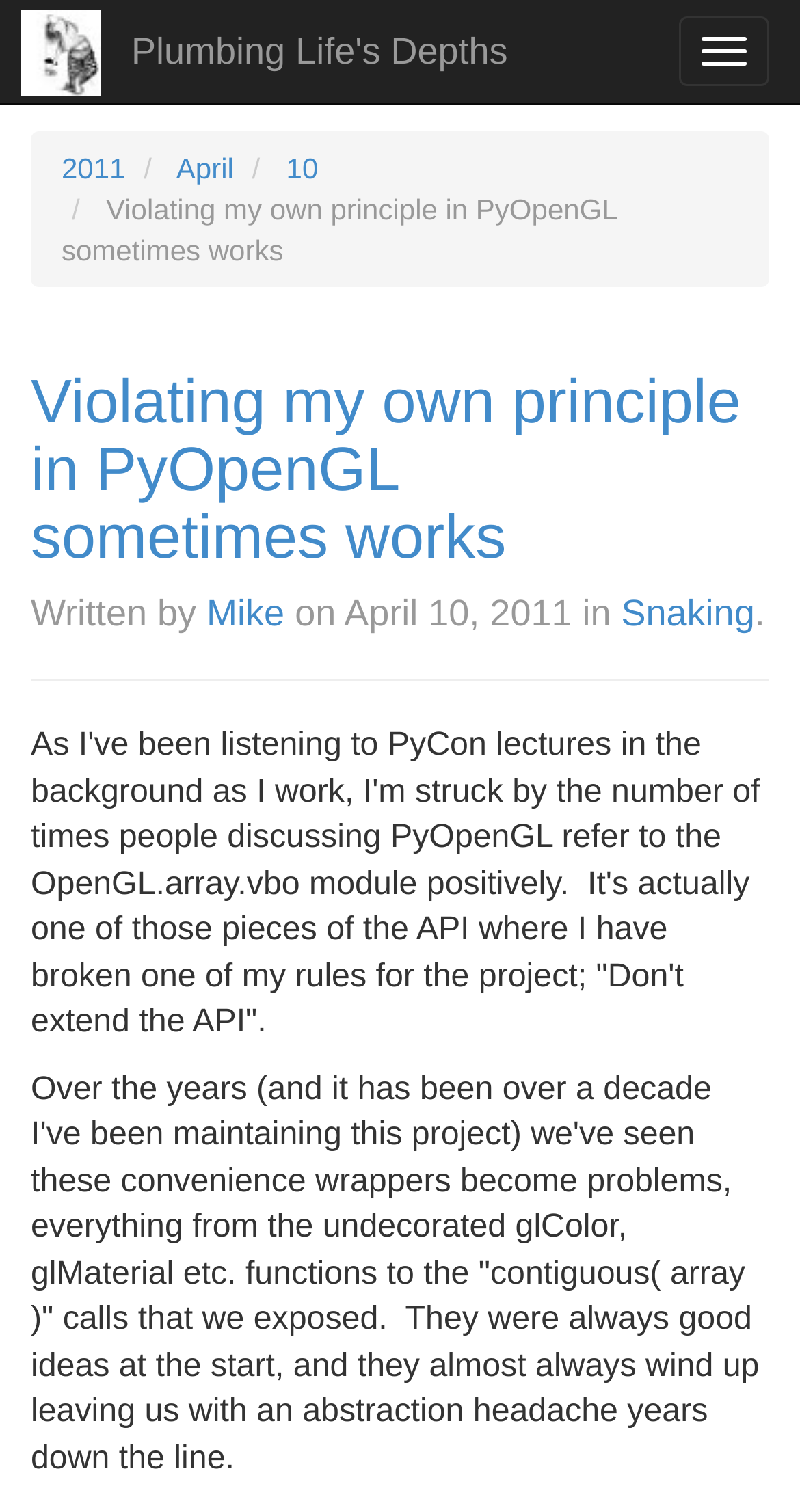Select the bounding box coordinates of the element I need to click to carry out the following instruction: "Explore the Snaking category".

[0.777, 0.392, 0.943, 0.419]